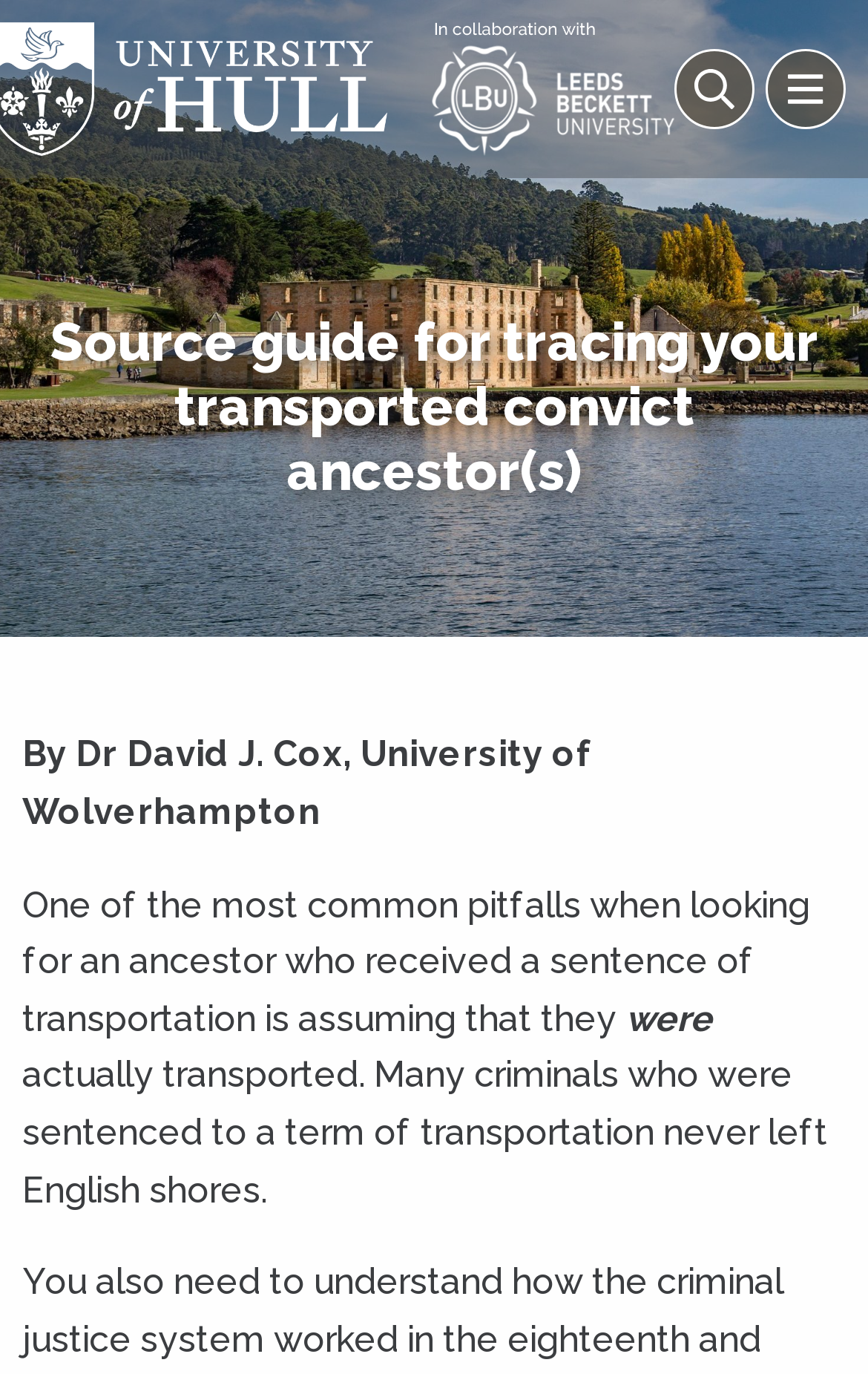Can you find the bounding box coordinates of the area I should click to execute the following instruction: "Share the post on Twitter"?

None